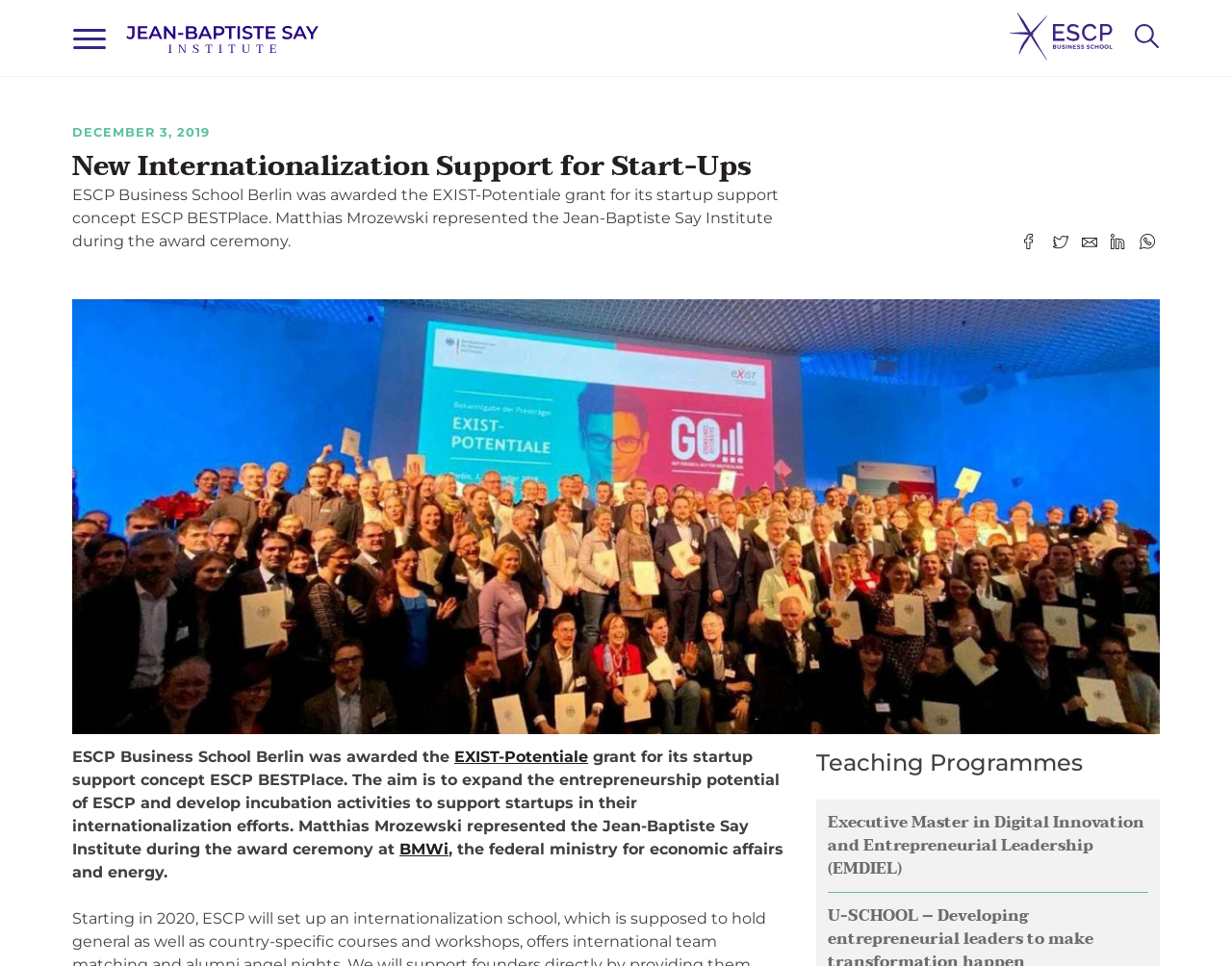Detail the features and information presented on the webpage.

The webpage is about the Jean-Baptiste Say Institute, specifically an article titled "New Internationalization Support for Start-Ups". At the top, there is a progress bar that spans the entire width of the page. Below it, there are two links, one of which is the title "Jean-Baptiste Say Institute". On the right side of the page, there is a search bar labeled "Search Jean-Baptiste Say Institute".

The main content of the page is divided into sections. The first section has a header with the date "DECEMBER 3, 2019" and a heading that matches the title of the page. Below the heading, there is a paragraph of text that describes ESCP Business School Berlin being awarded the EXIST-Potentiale grant for its startup support concept ESCP BESTPlace. There are also social media sharing links below the paragraph.

The next section appears to be a continuation of the article, with a paragraph of text that provides more information about the grant and its aims. There are links to "EXIST-Potentiale" and "BMWi" within the text. 

Further down the page, there are two headings, "Teaching Programmes" and "Executive Master in Digital Innovation and Entrepreneurial Leadership (EMDIEL)", which suggest that the page may be part of a larger website with multiple sections or categories. The latter heading has a link to a specific program.